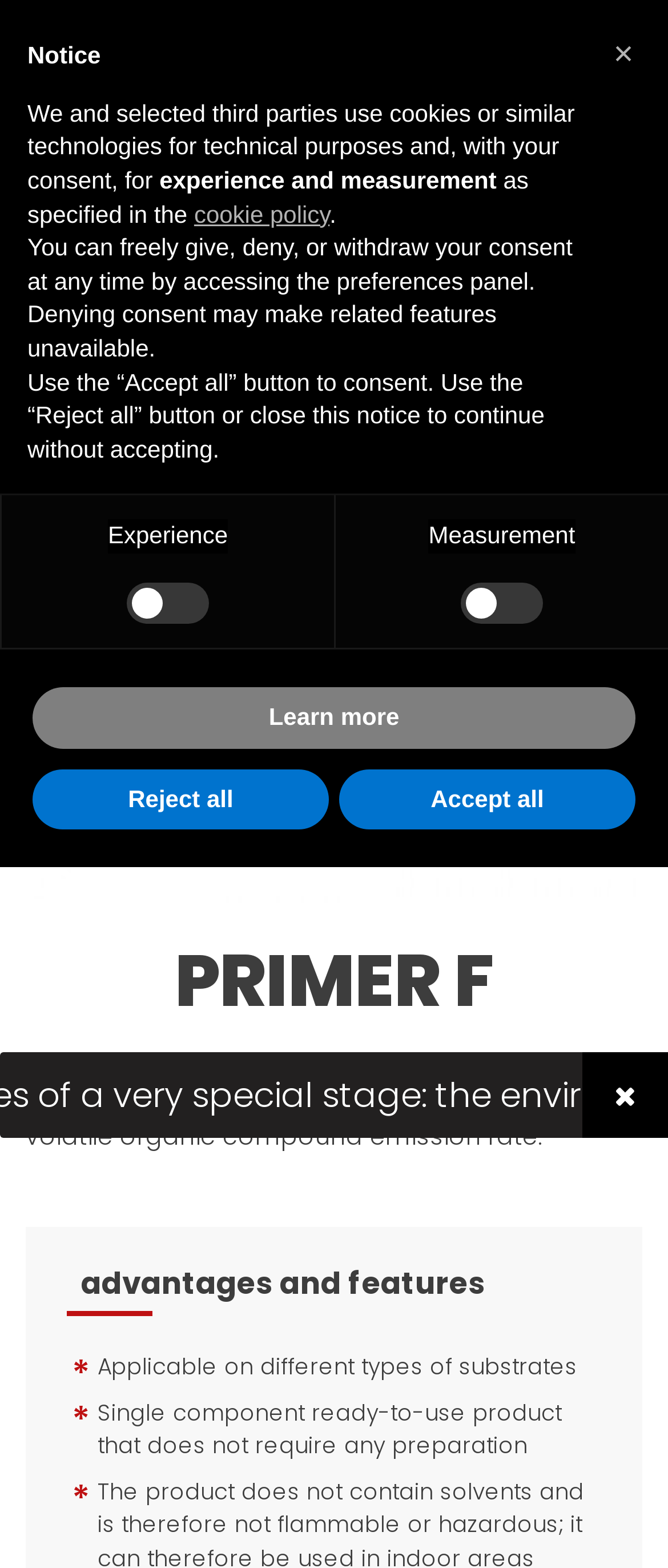Find the bounding box coordinates for the area that should be clicked to accomplish the instruction: "view next product".

[0.941, 0.079, 0.962, 0.11]